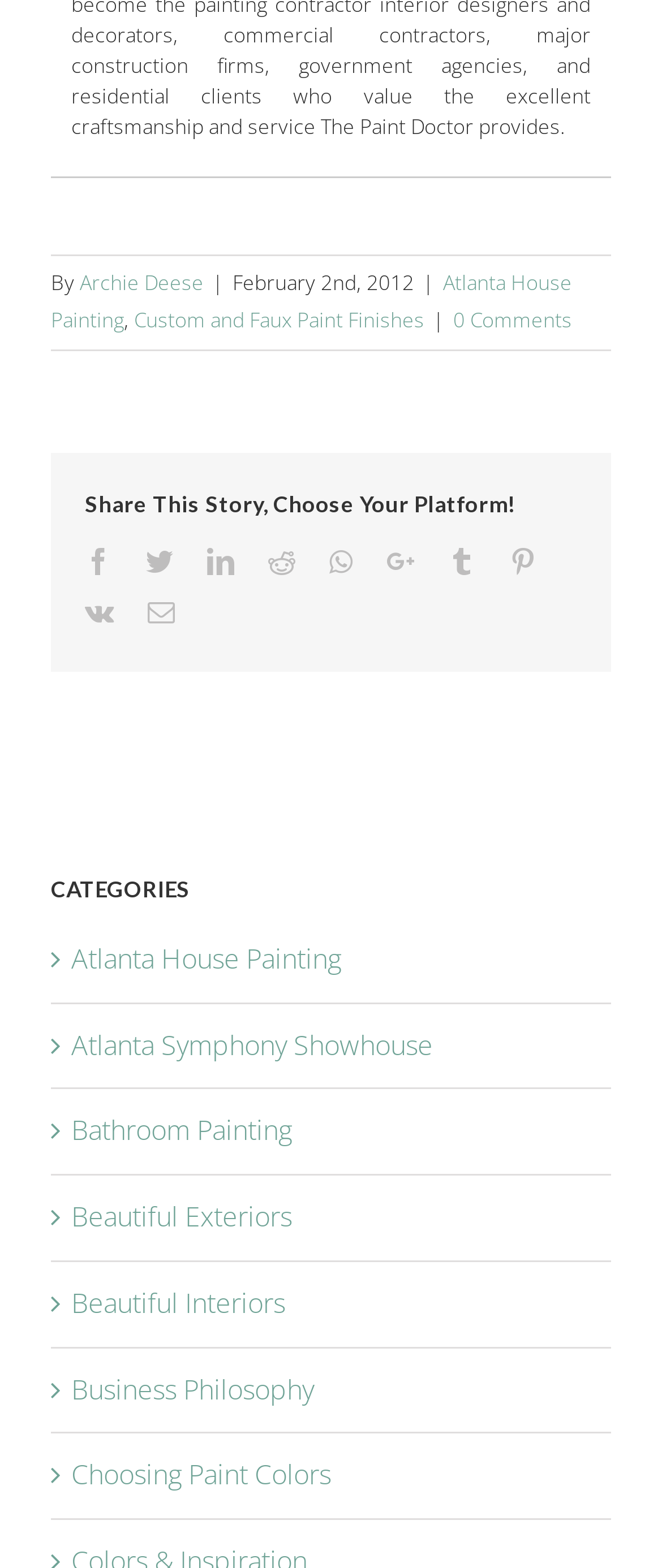Pinpoint the bounding box coordinates of the clickable area needed to execute the instruction: "View Atlanta House Painting category". The coordinates should be specified as four float numbers between 0 and 1, i.e., [left, top, right, bottom].

[0.108, 0.596, 0.897, 0.628]